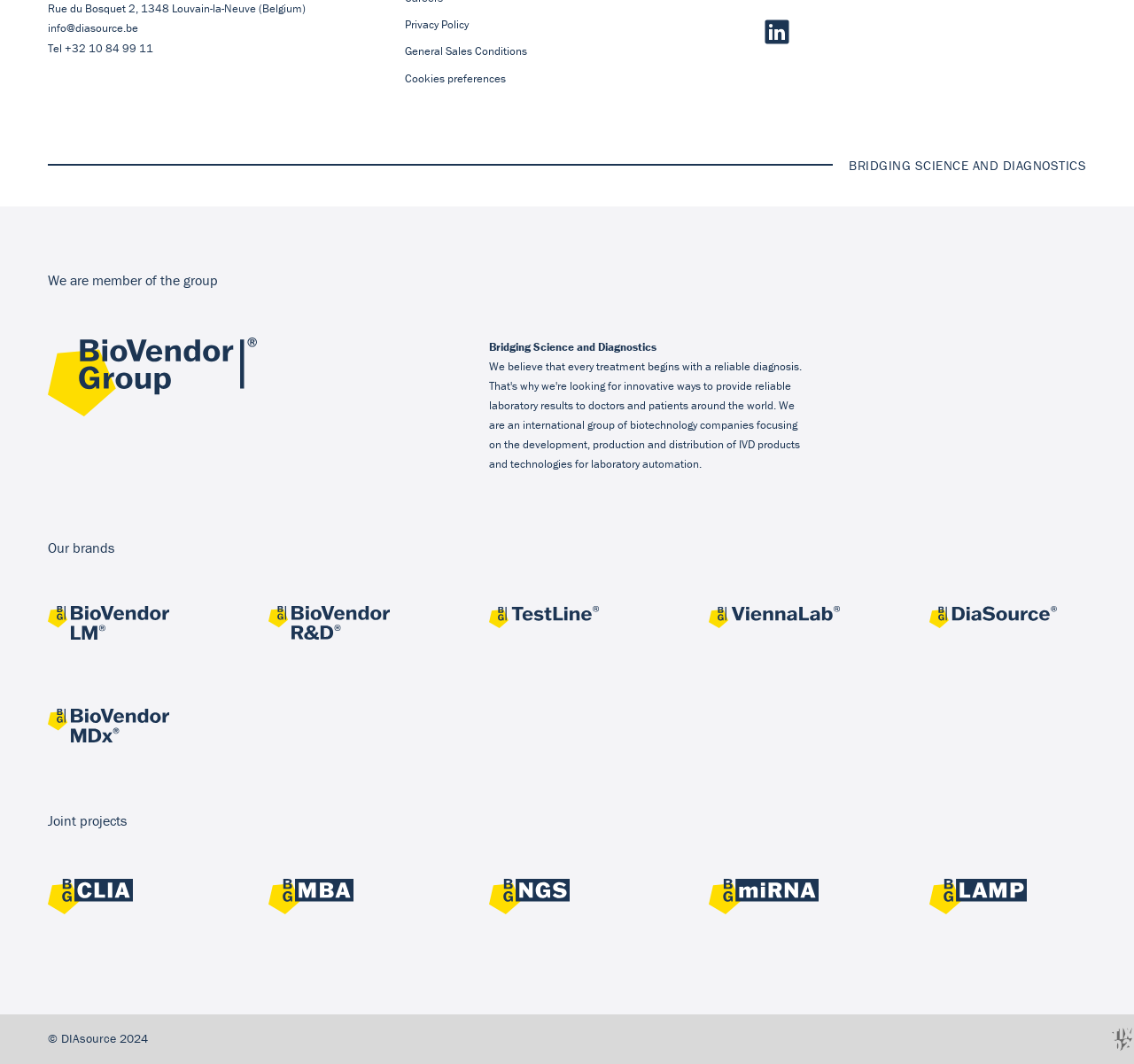Locate the bounding box coordinates of the UI element described by: "+32 10 84 99 11". The bounding box coordinates should consist of four float numbers between 0 and 1, i.e., [left, top, right, bottom].

[0.057, 0.038, 0.135, 0.053]